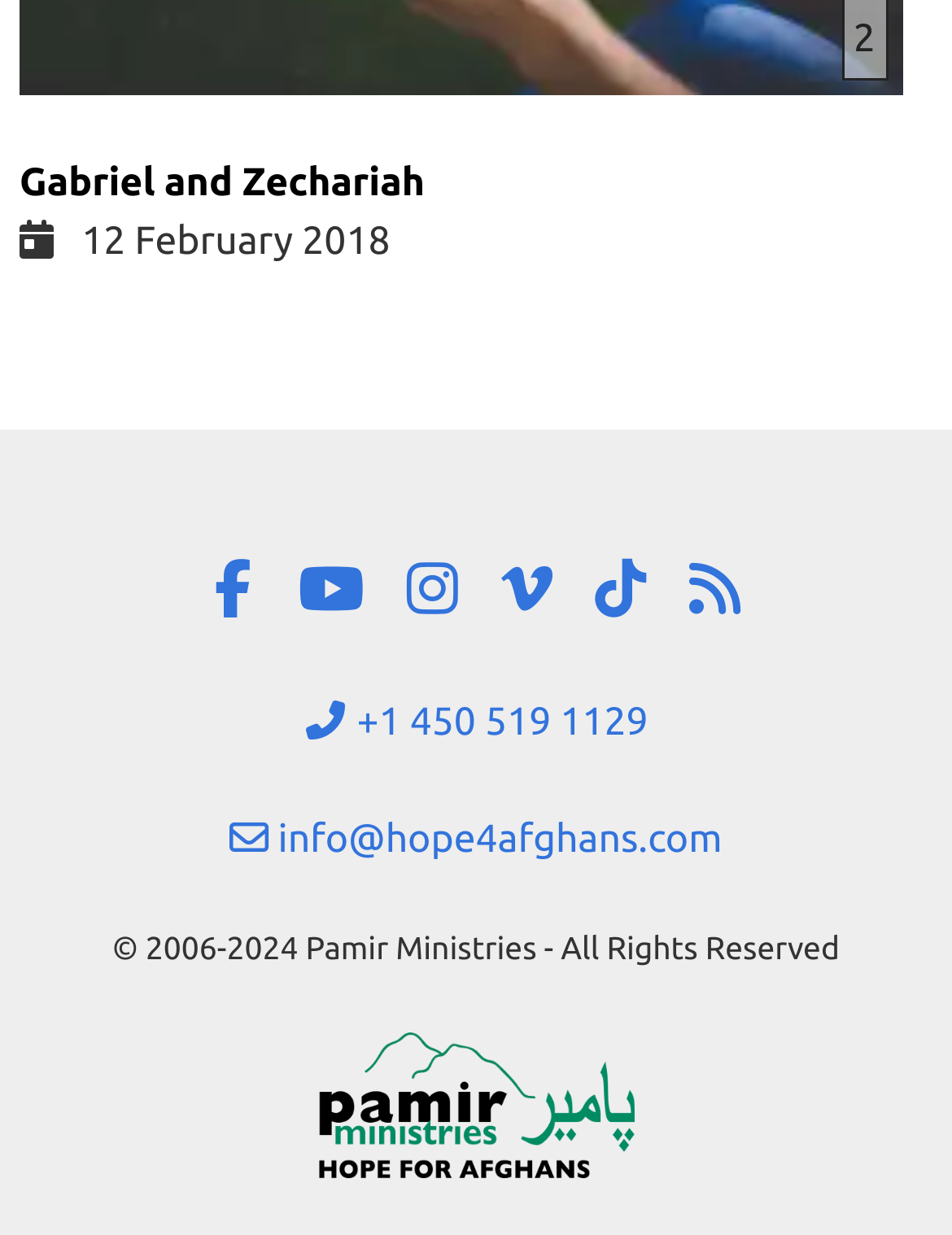Select the bounding box coordinates of the element I need to click to carry out the following instruction: "Explore Instagram".

[0.427, 0.45, 0.481, 0.504]